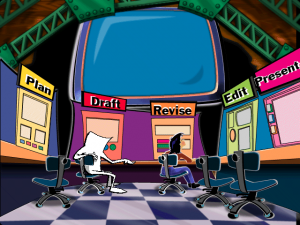What do the colorful computer stations represent?
Using the visual information, reply with a single word or short phrase.

Stages in the writing process